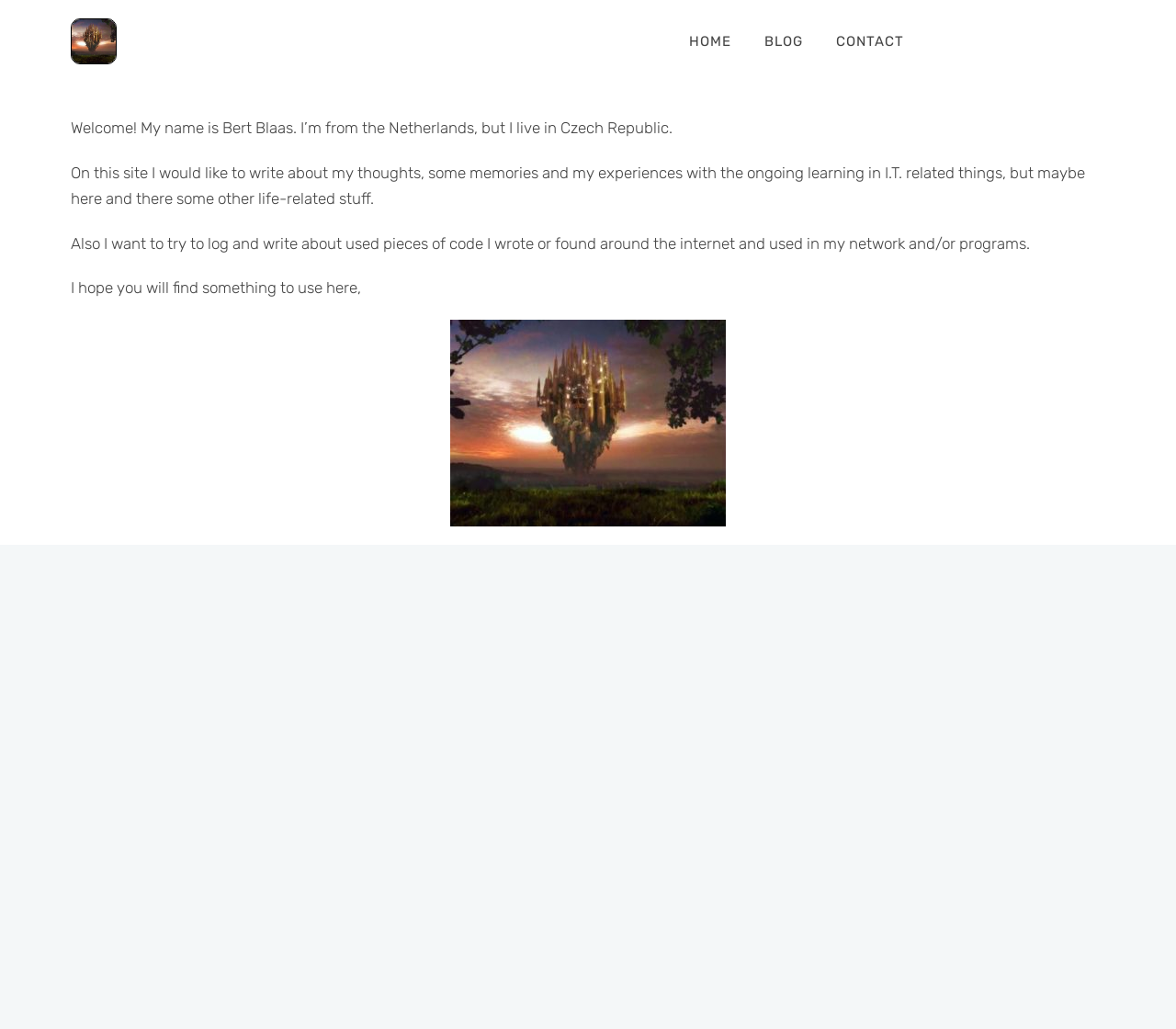Please determine the bounding box coordinates, formatted as (top-left x, top-left y, bottom-right x, bottom-right y), with all values as floating point numbers between 0 and 1. Identify the bounding box of the region described as: Home

[0.571, 0.029, 0.636, 0.051]